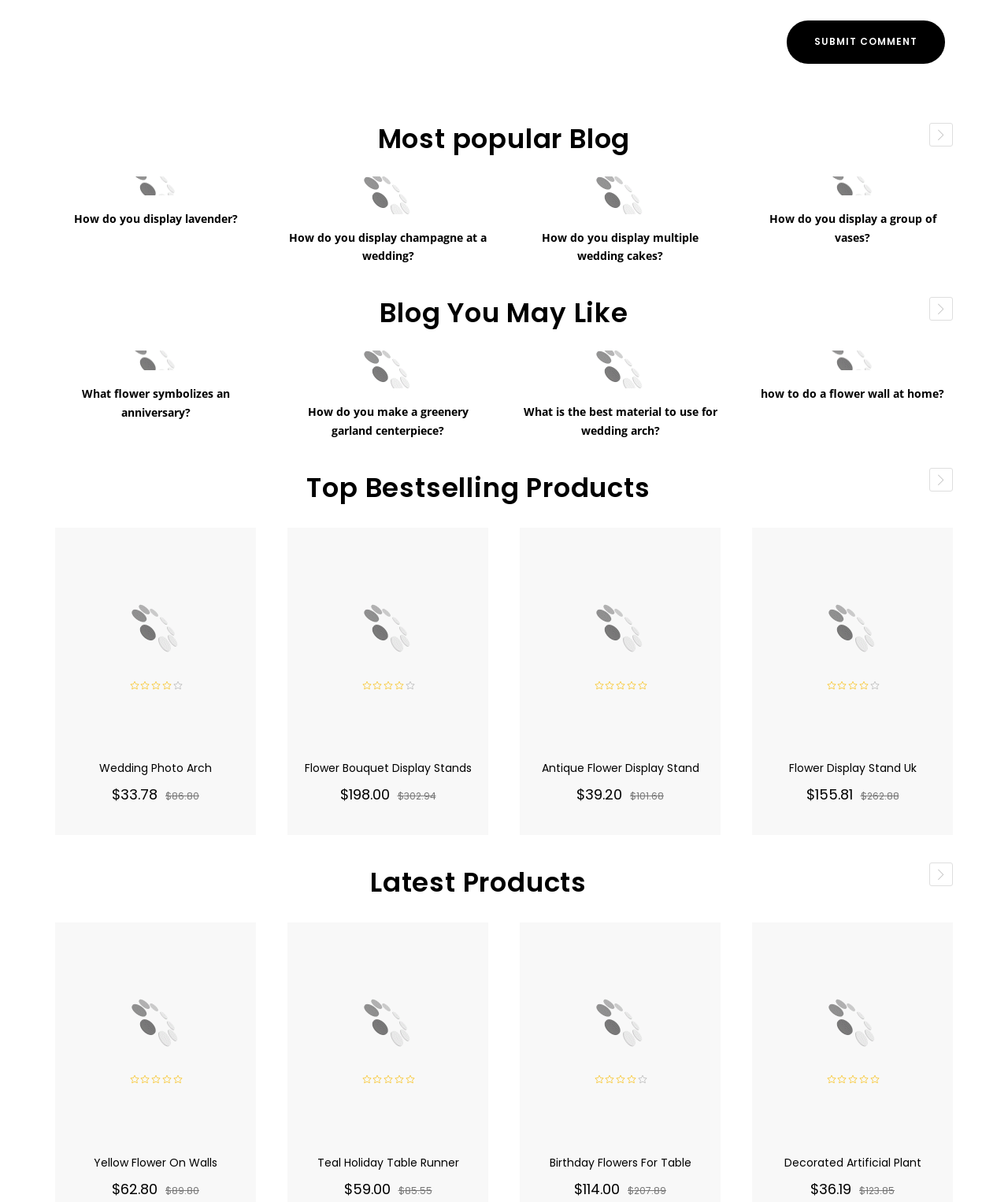Determine the bounding box coordinates (top-left x, top-left y, bottom-right x, bottom-right y) of the UI element described in the following text: Buy it now

None